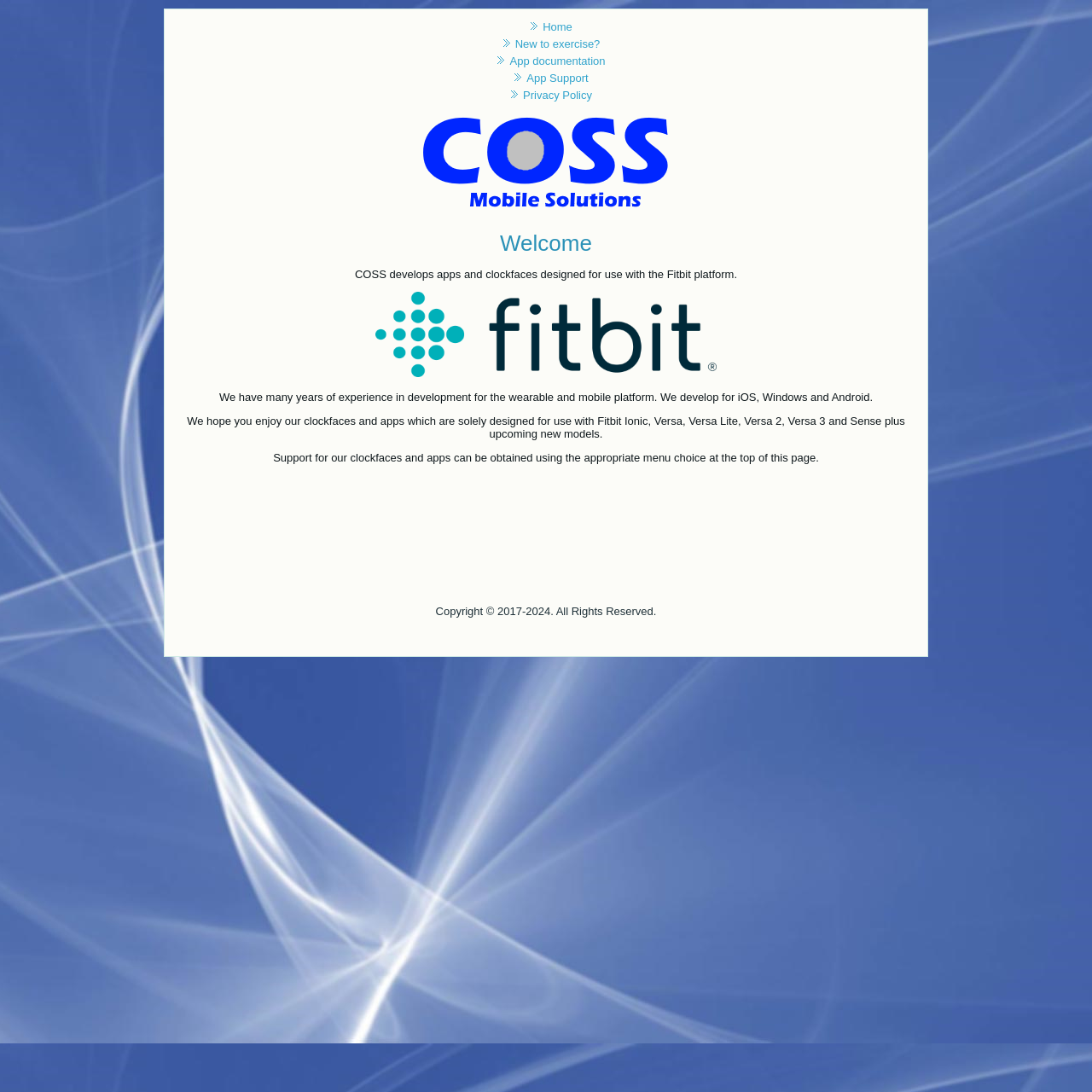Locate the bounding box of the UI element based on this description: "Home". Provide four float numbers between 0 and 1 as [left, top, right, bottom].

[0.497, 0.019, 0.524, 0.03]